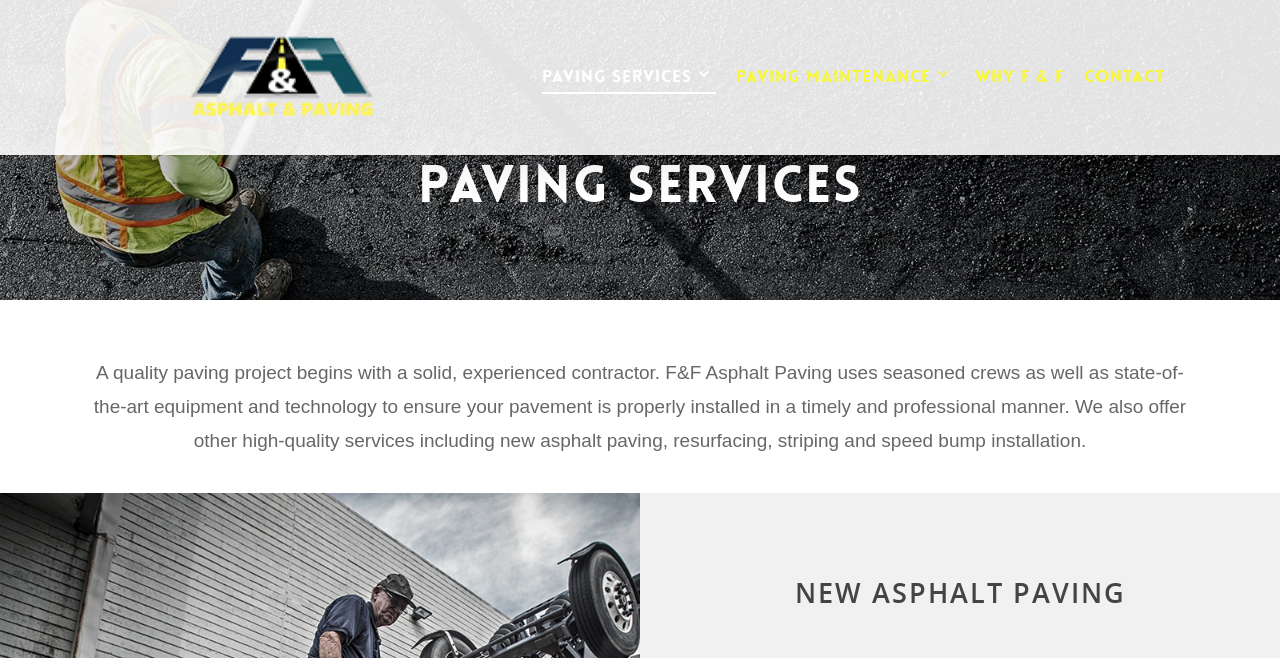Please provide the bounding box coordinates in the format (top-left x, top-left y, bottom-right x, bottom-right y). Remember, all values are floating point numbers between 0 and 1. What is the bounding box coordinate of the region described as: Why F & F

[0.761, 0.043, 0.831, 0.232]